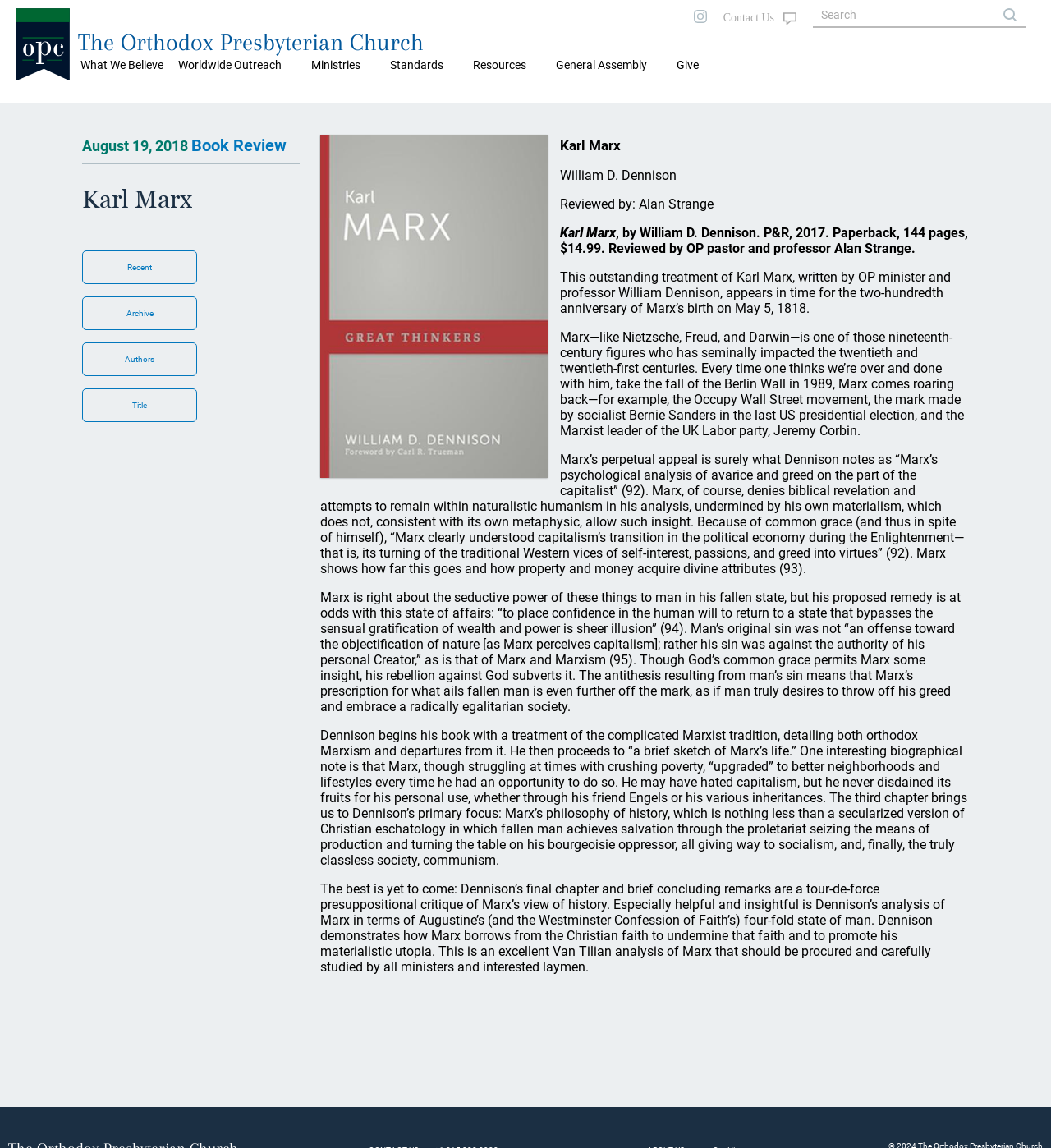Provide a brief response to the question using a single word or phrase: 
How many links are in the top navigation menu?

7